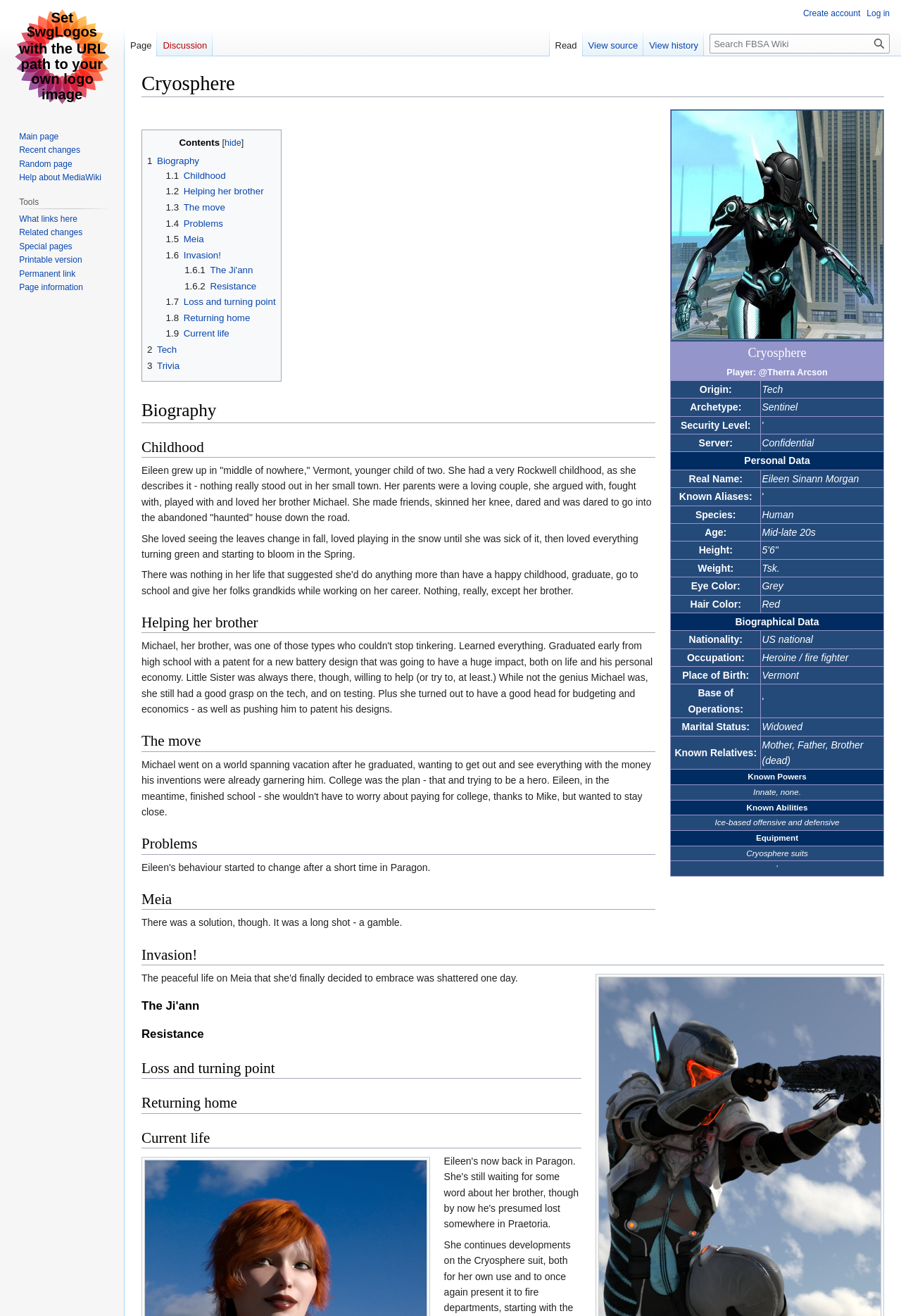What is the security level of the server?
Answer the question based on the image using a single word or a brief phrase.

Confidential